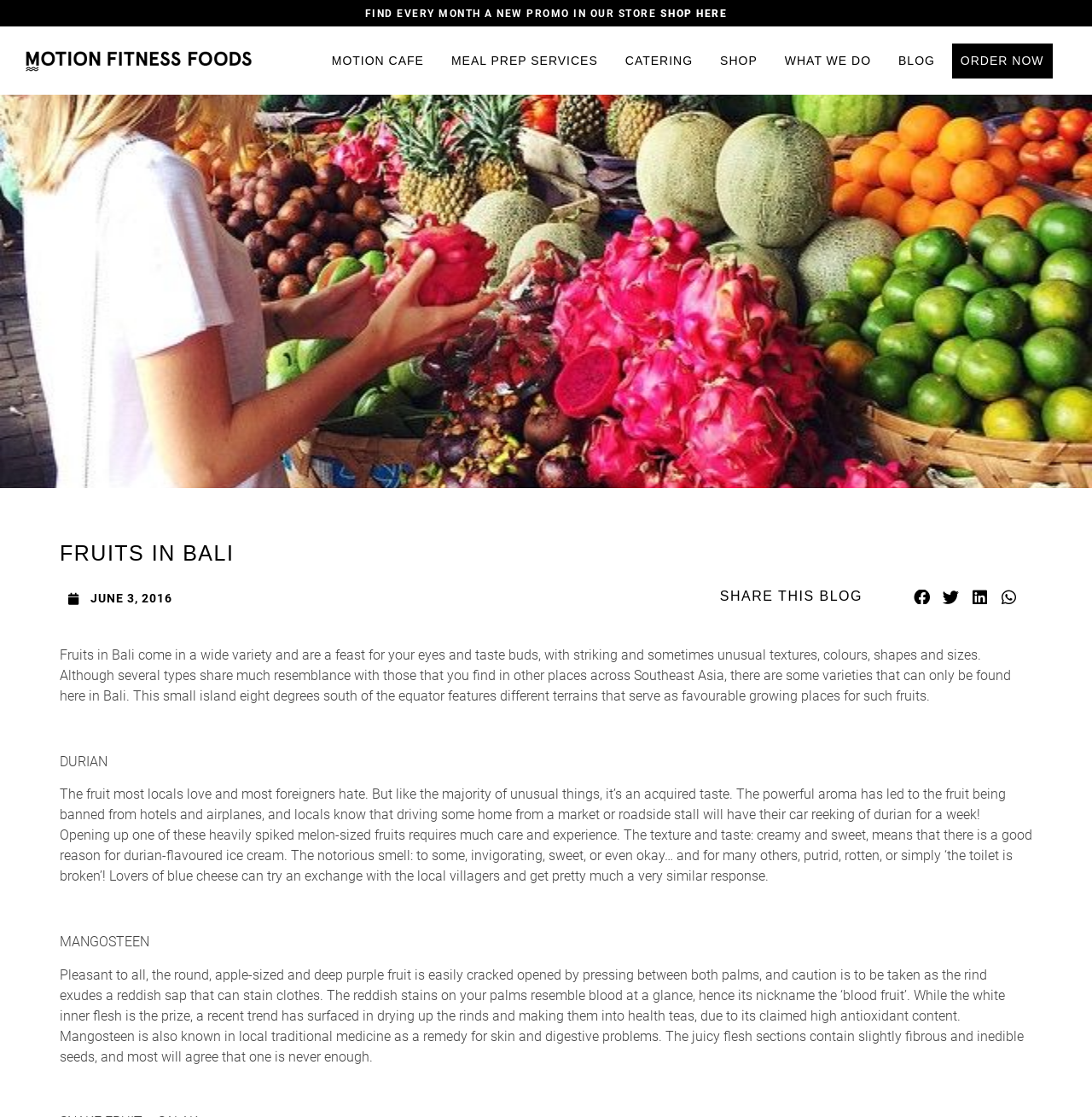Find the bounding box coordinates of the clickable area that will achieve the following instruction: "Click on the Motion Fitness Foods Bali Logo".

[0.017, 0.036, 0.237, 0.073]